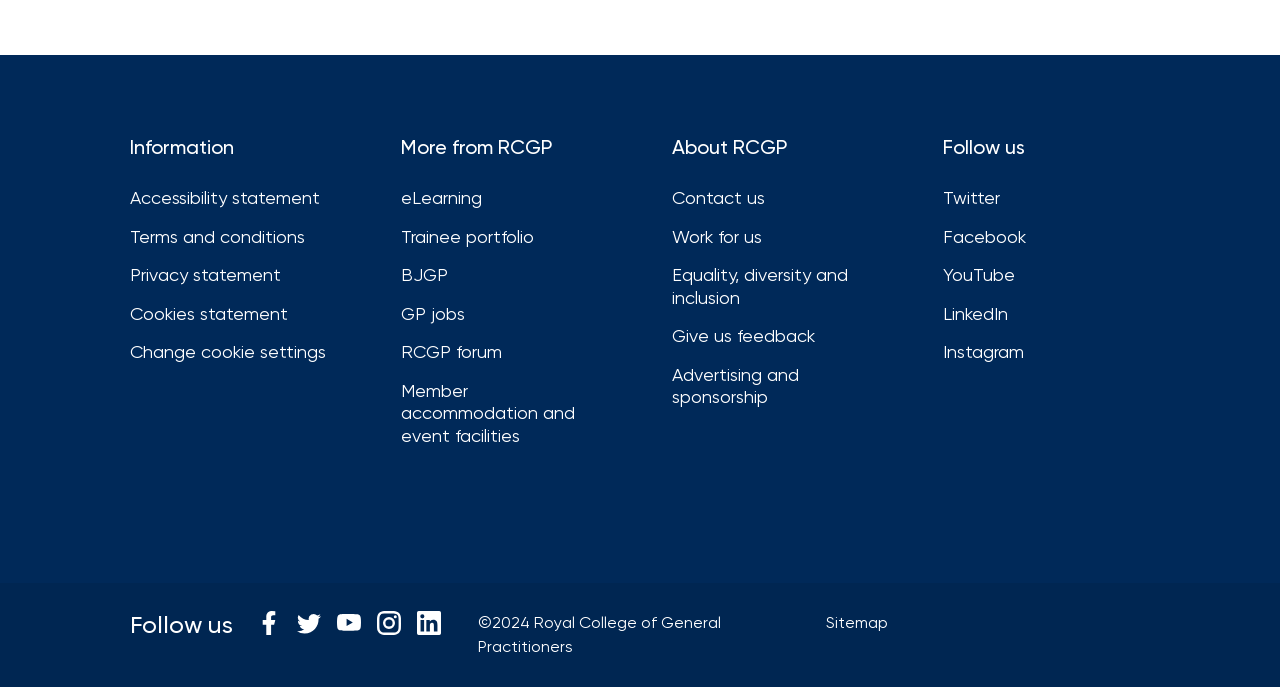Find the bounding box coordinates corresponding to the UI element with the description: "Member accommodation and event facilities". The coordinates should be formatted as [left, top, right, bottom], with values as floats between 0 and 1.

[0.313, 0.553, 0.475, 0.651]